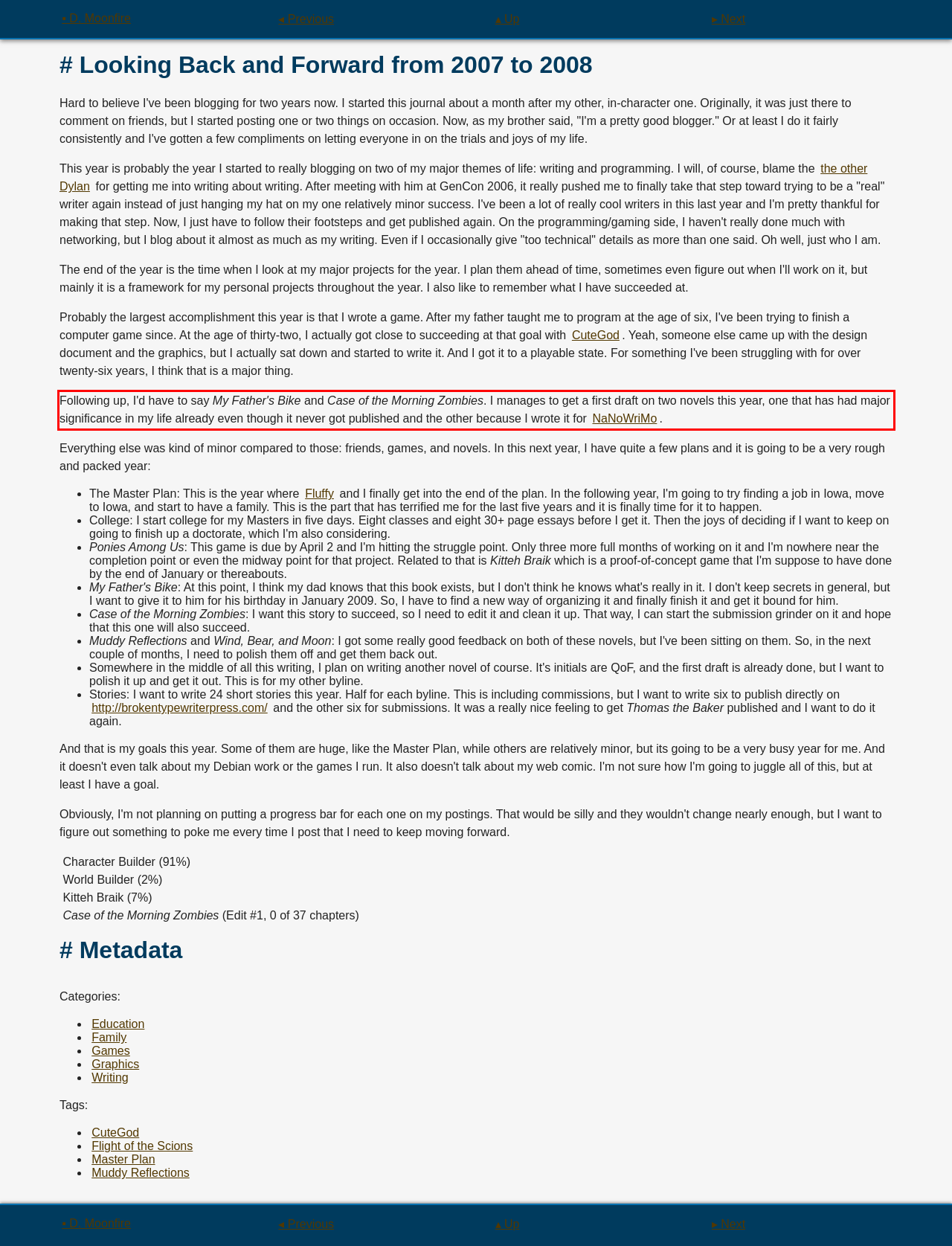Analyze the red bounding box in the provided webpage screenshot and generate the text content contained within.

Following up, I'd have to say My Father's Bike and Case of the Morning Zombies. I manages to get a first draft on two novels this year, one that has had major significance in my life already even though it never got published and the other because I wrote it for NaNoWriMo.